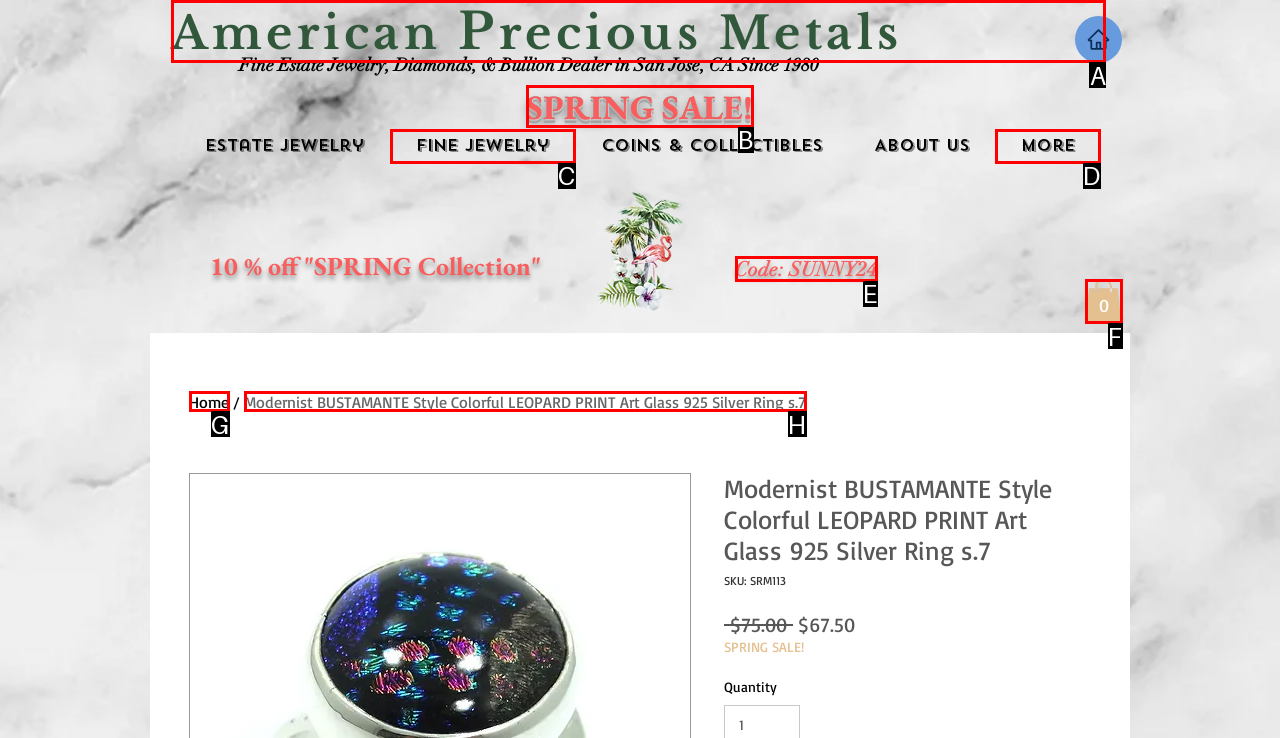Choose the UI element to click on to achieve this task: Click on 'American Precious Metals'. Reply with the letter representing the selected element.

A